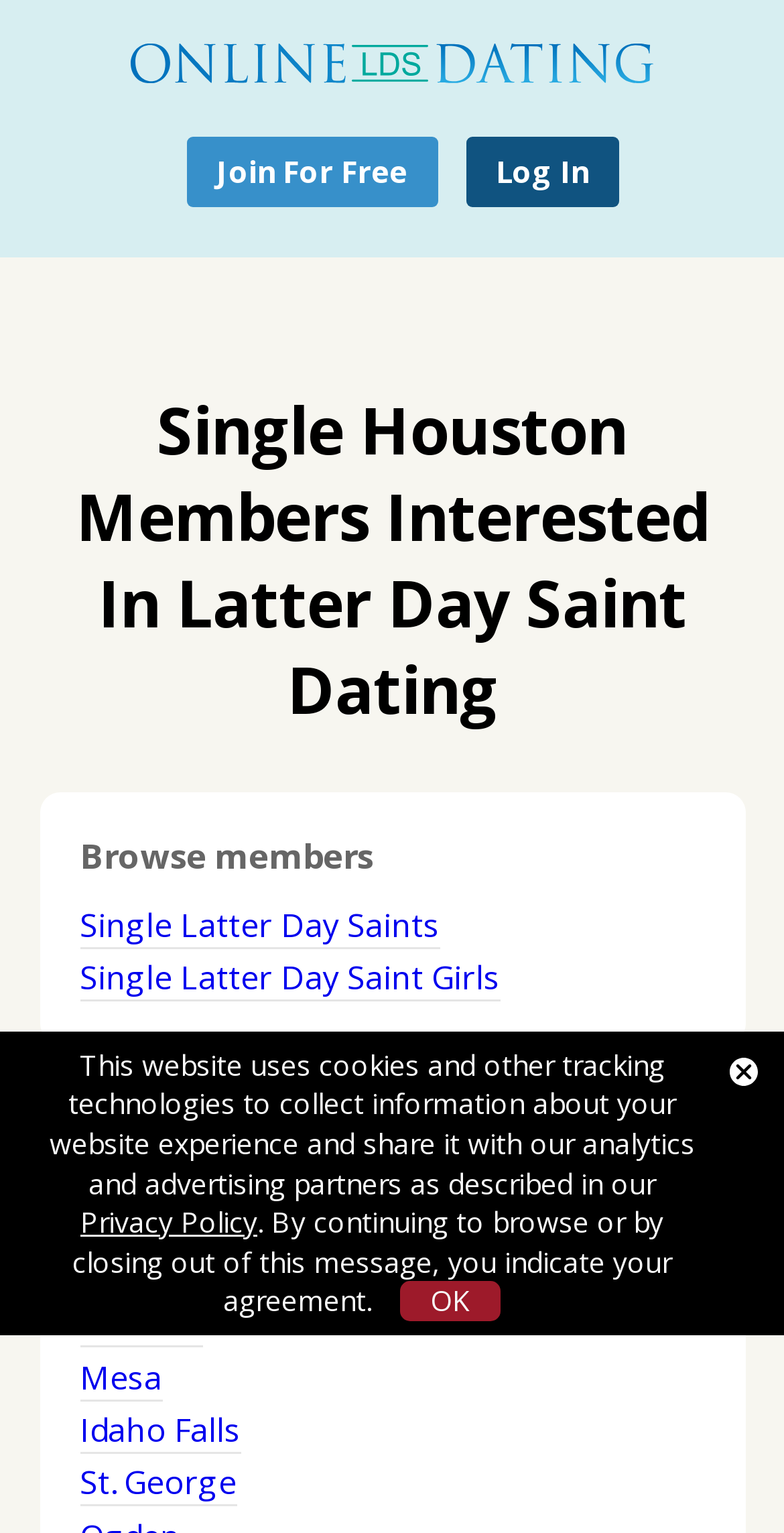Pinpoint the bounding box coordinates of the clickable area needed to execute the instruction: "Explore members in Salt Lake City". The coordinates should be specified as four float numbers between 0 and 1, i.e., [left, top, right, bottom].

[0.101, 0.78, 0.358, 0.81]